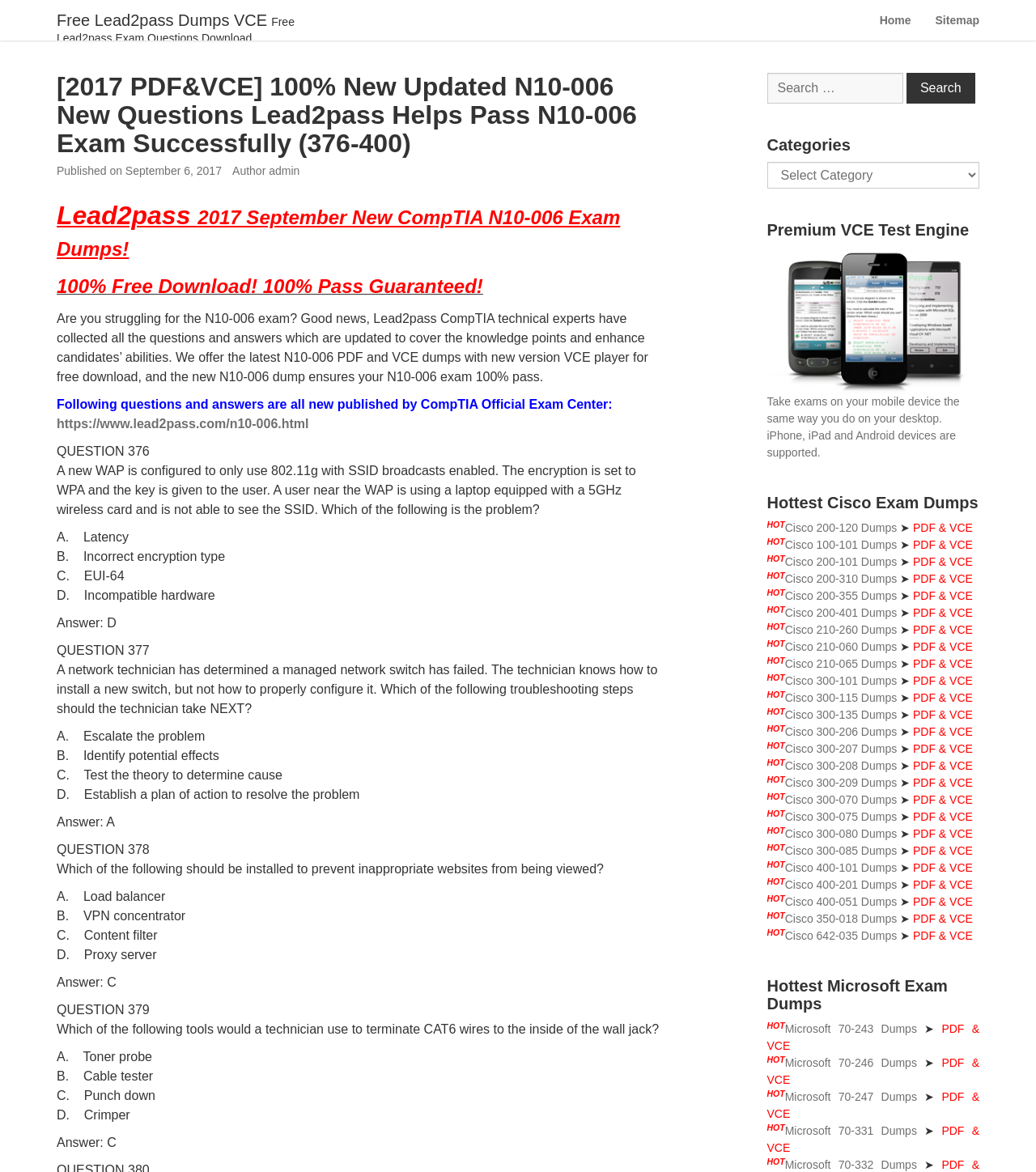Find the bounding box coordinates of the clickable element required to execute the following instruction: "Click on the 'Free Lead2pass Dumps VCE' link". Provide the coordinates as four float numbers between 0 and 1, i.e., [left, top, right, bottom].

[0.055, 0.01, 0.258, 0.024]